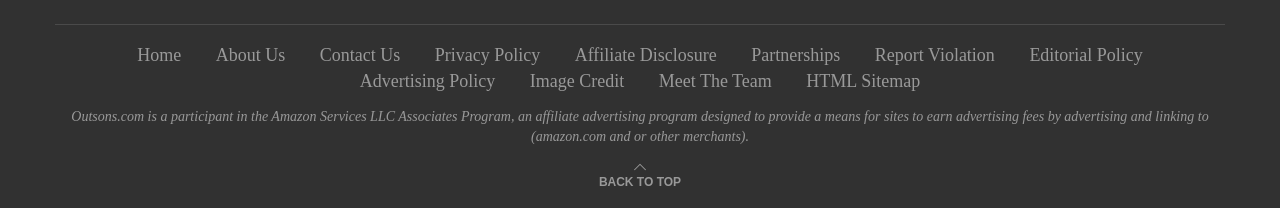Identify the bounding box coordinates of the region I need to click to complete this instruction: "learn about the team".

[0.515, 0.342, 0.603, 0.438]